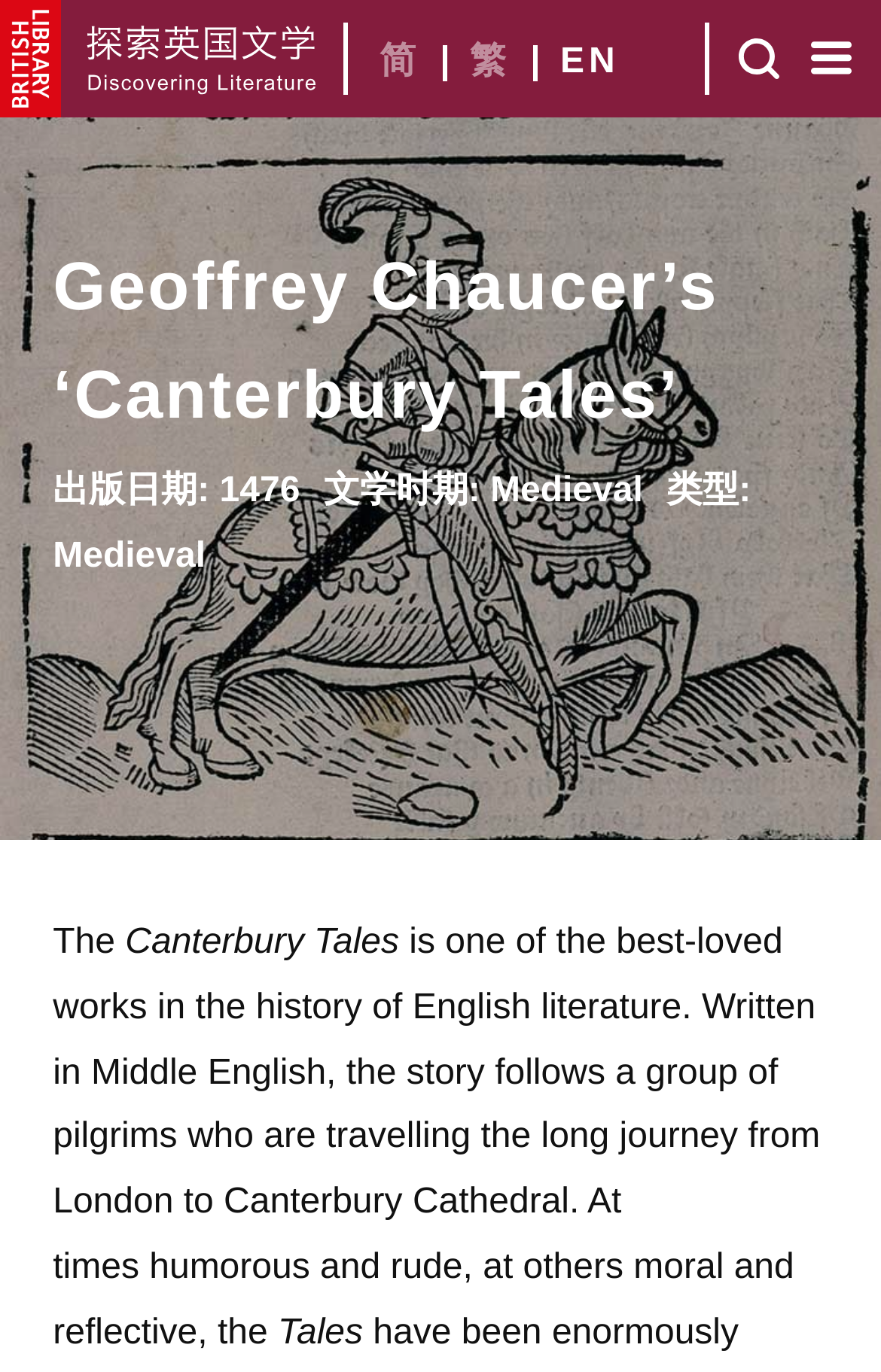What is the publication date of Geoffrey Chaucer's Canterbury Tales?
Provide a one-word or short-phrase answer based on the image.

1476